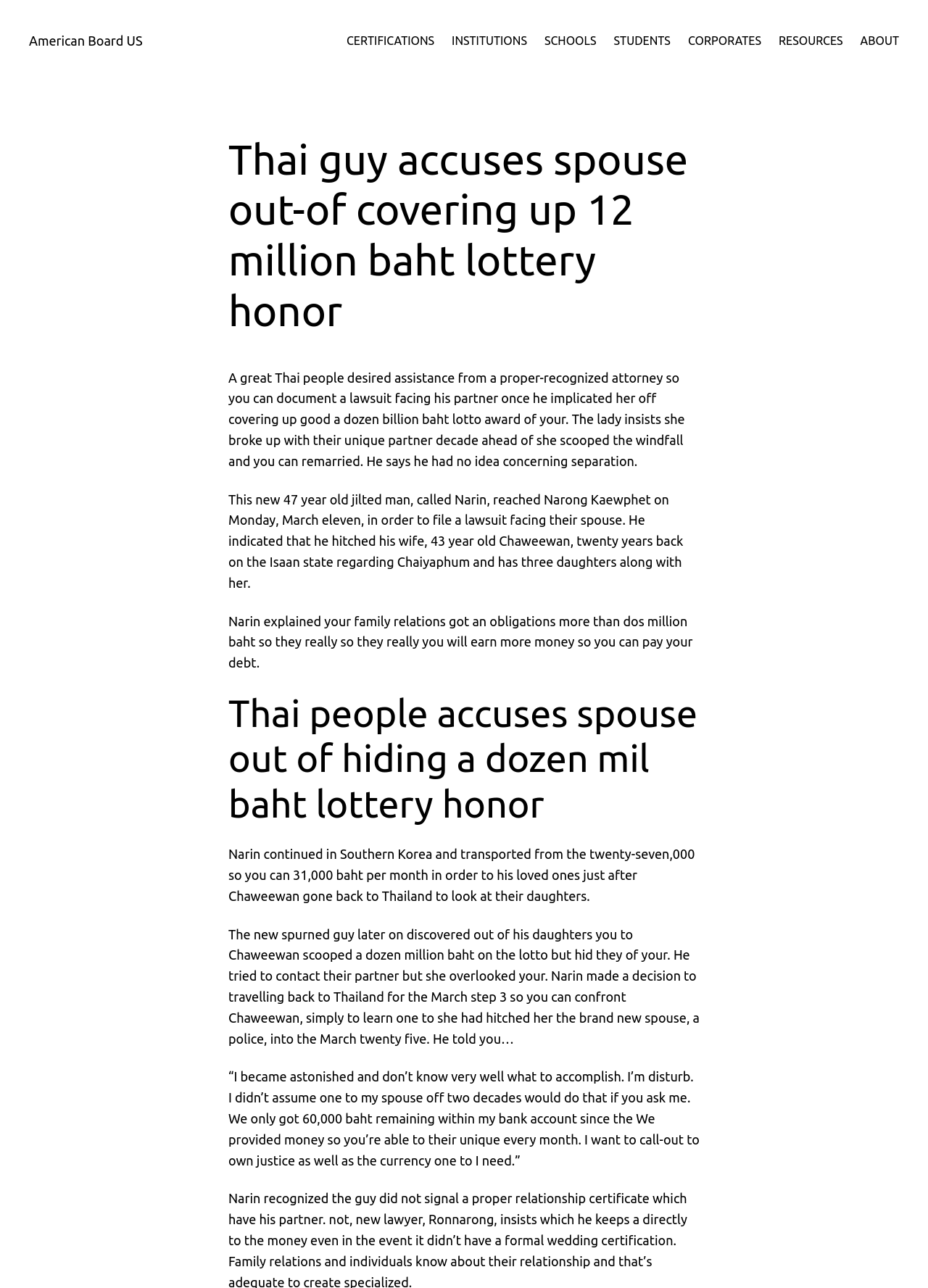Provide a thorough and detailed response to the question by examining the image: 
What is Narin's occupation?

I searched the entire webpage and did not find any information about Narin's occupation. Although it is mentioned that he worked in South Korea and sent money to his family, his occupation is not specified.